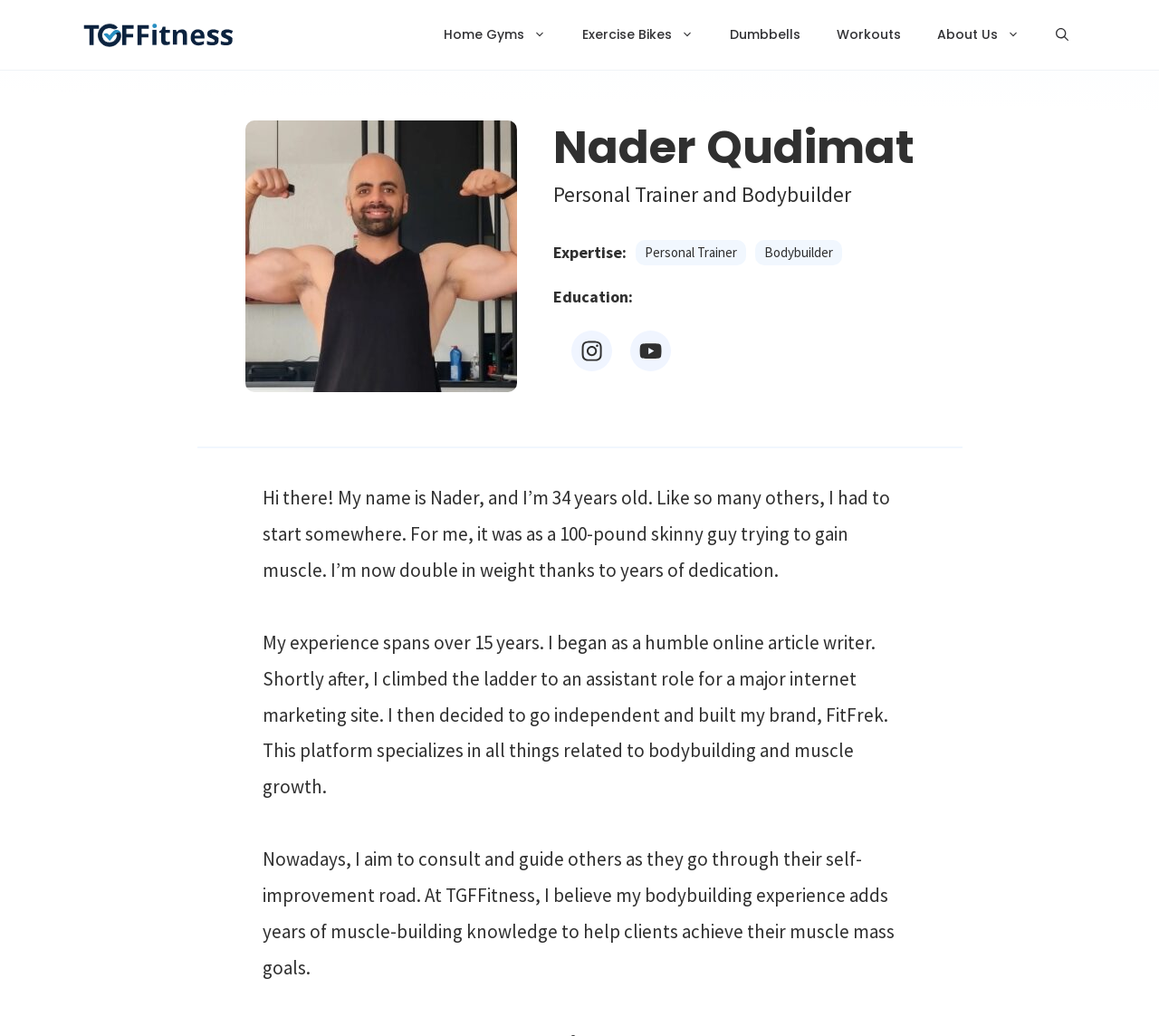Create a detailed description of the webpage's content and layout.

The webpage is about Nader Qudimat, a personal trainer and bodybuilder, and his fitness brand TGFFitness. At the top of the page, there is a banner with a link to TGFFitness, accompanied by an image of the brand's logo. Below the banner, a navigation menu is situated, featuring links to various sections of the website, including Home Gyms, Exercise Bikes, Dumbbells, Workouts, About Us, and a search bar.

On the left side of the page, there is a figure, likely an image of Nader Qudimat. Next to the figure, a heading displays Nader's name, followed by a brief description of himself as a personal trainer and bodybuilder. Below this, there are sections highlighting his expertise and education.

The main content of the page is a personal introduction by Nader, where he shares his story of transformation from a skinny guy to a bodybuilder. The text is divided into three paragraphs, describing his journey, his experience in the fitness industry, and his current goal of guiding others in their self-improvement journey through TGFFitness.